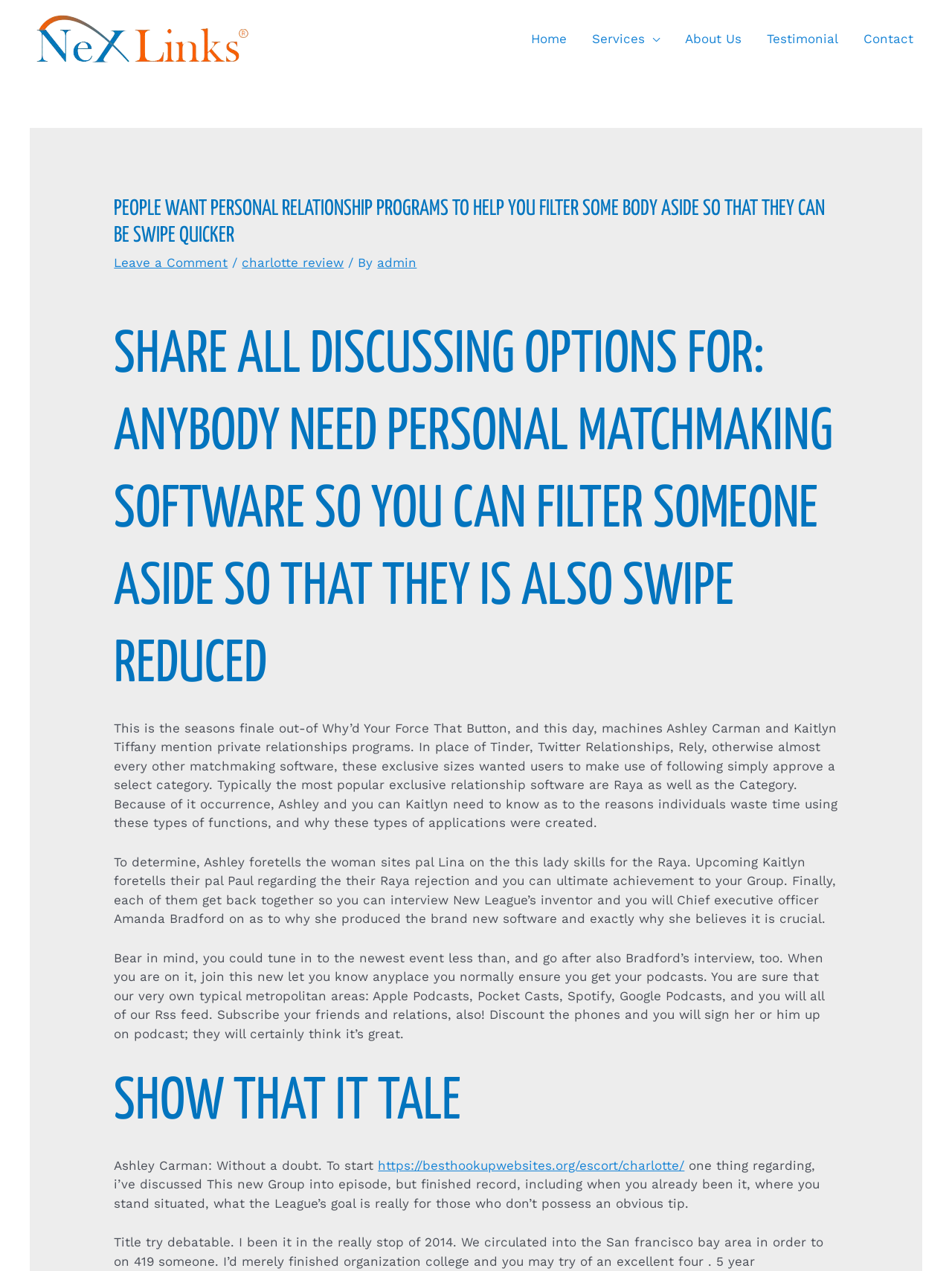Specify the bounding box coordinates of the element's region that should be clicked to achieve the following instruction: "Click the 'Post Comment' button". The bounding box coordinates consist of four float numbers between 0 and 1, in the format [left, top, right, bottom].

None